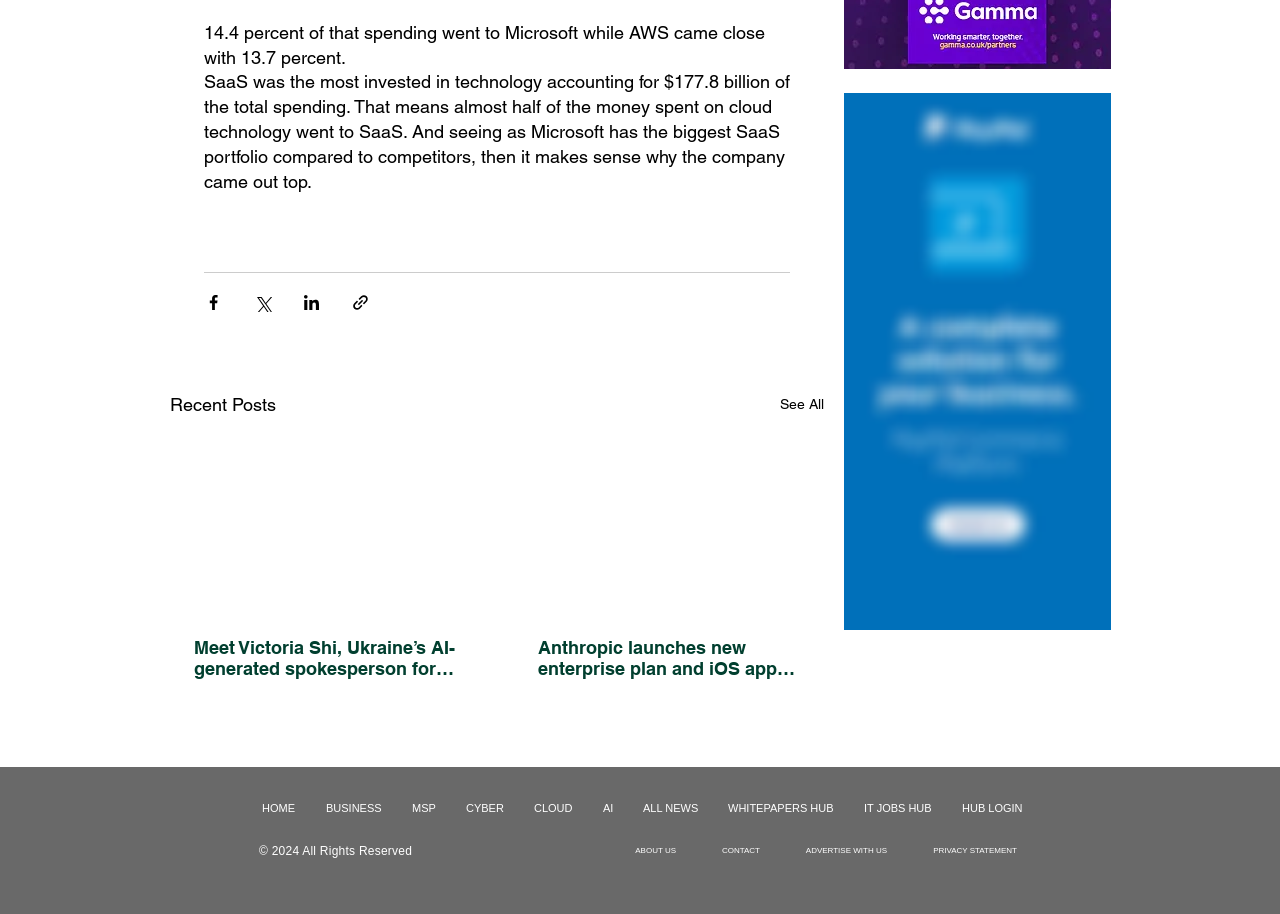Identify the bounding box coordinates for the UI element mentioned here: "HUB LOGIN". Provide the coordinates as four float values between 0 and 1, i.e., [left, top, right, bottom].

[0.74, 0.866, 0.811, 0.901]